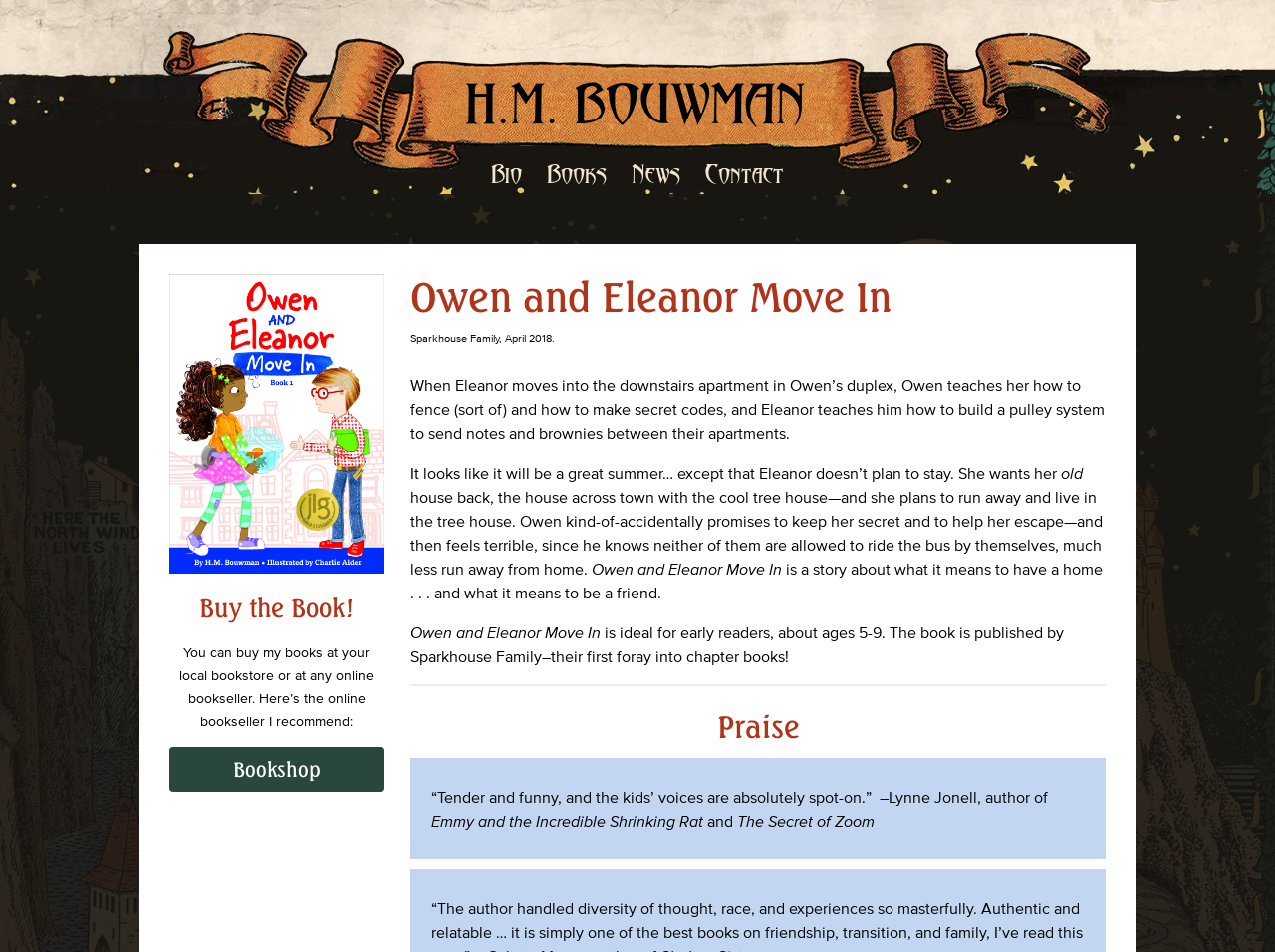Where can you buy the book?
Using the image, provide a detailed and thorough answer to the question.

The information about where to buy the book is mentioned in the static text element that says 'You can buy my books at your local bookstore or at any online bookseller.' This element is located near the bottom of the webpage, below the heading 'Buy the Book!'.